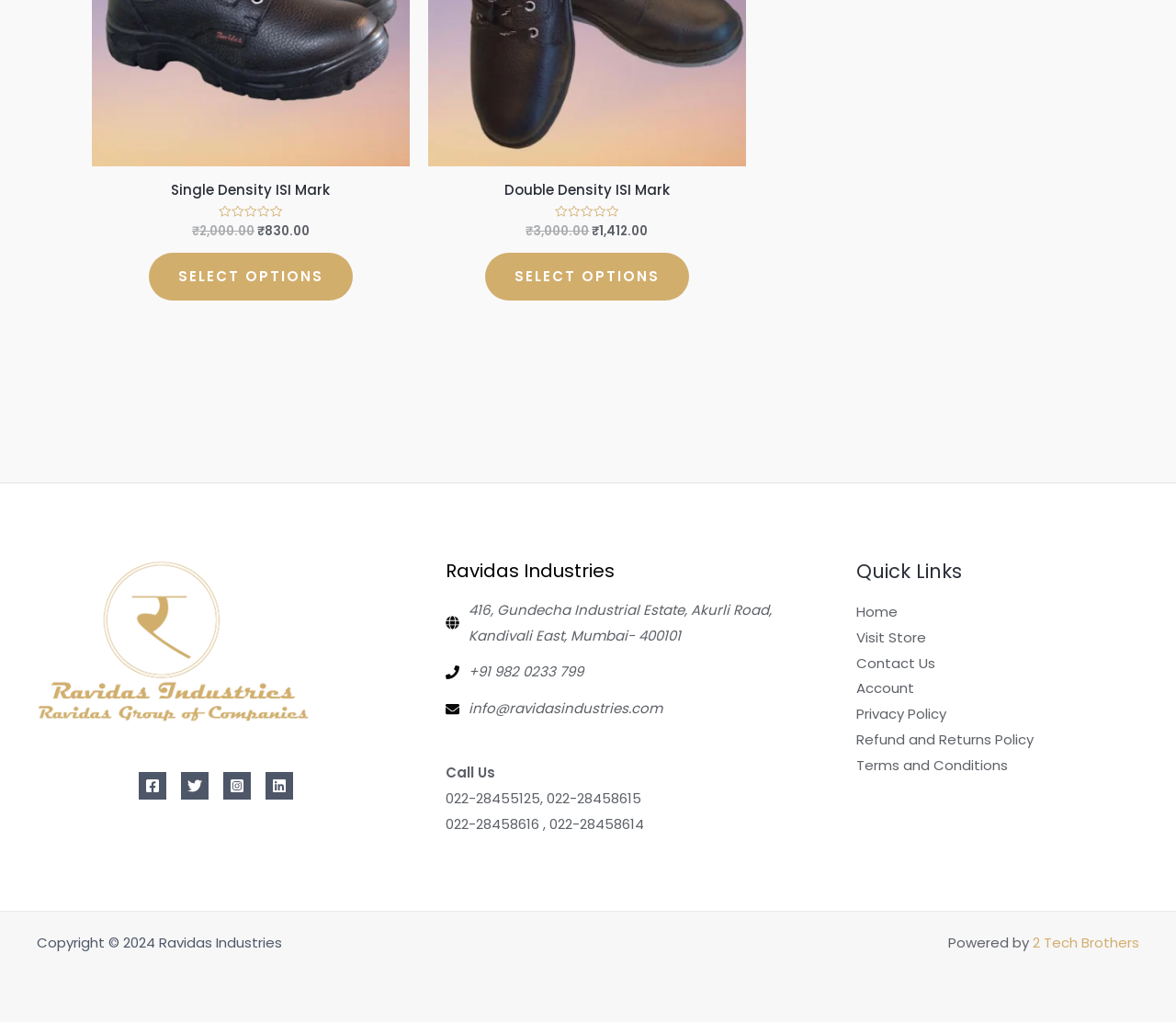Predict the bounding box coordinates for the UI element described as: "Double Density ISI Mark". The coordinates should be four float numbers between 0 and 1, presented as [left, top, right, bottom].

[0.378, 0.178, 0.62, 0.202]